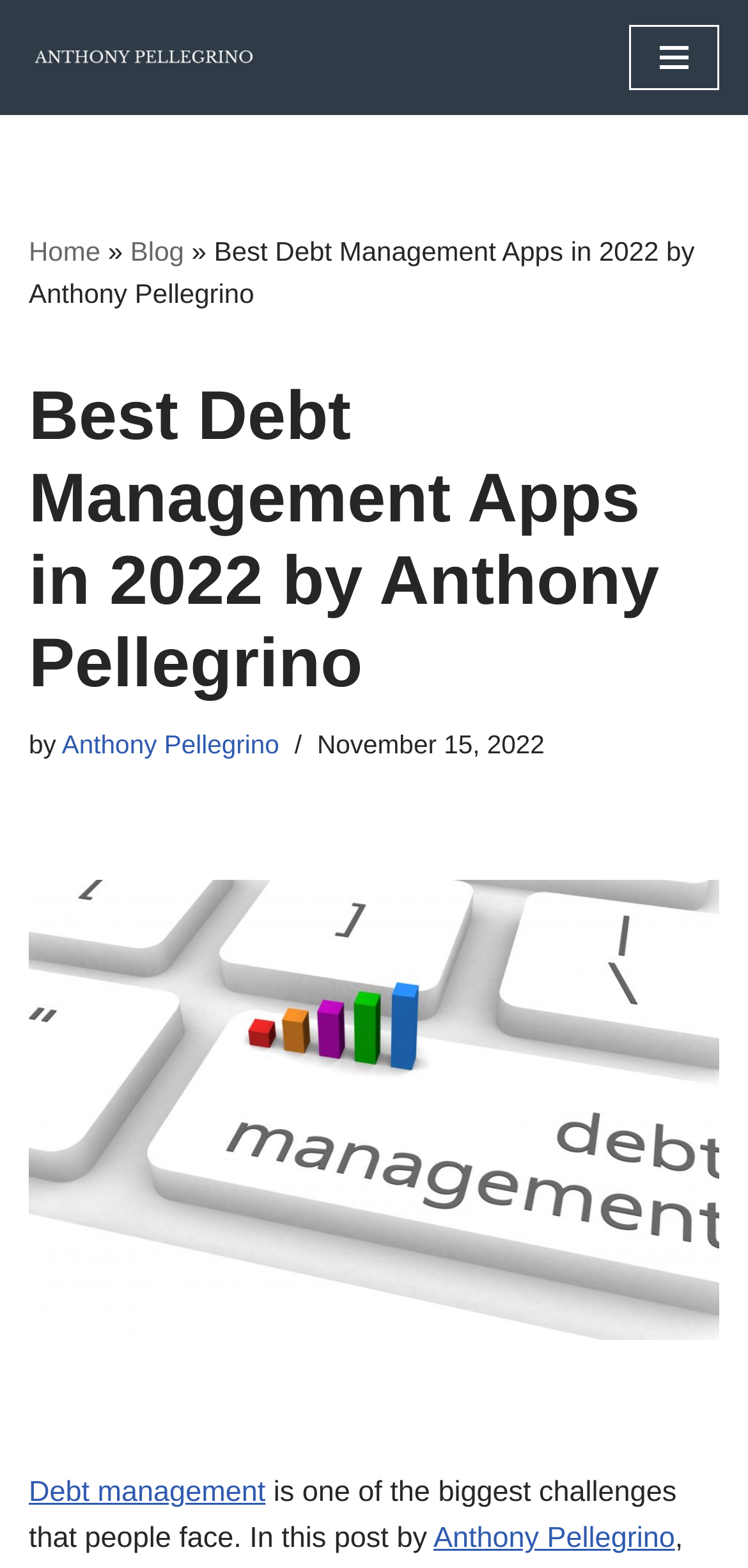Please determine the bounding box coordinates, formatted as (top-left x, top-left y, bottom-right x, bottom-right y), with all values as floating point numbers between 0 and 1. Identify the bounding box of the region described as: Skip to content

[0.0, 0.039, 0.077, 0.064]